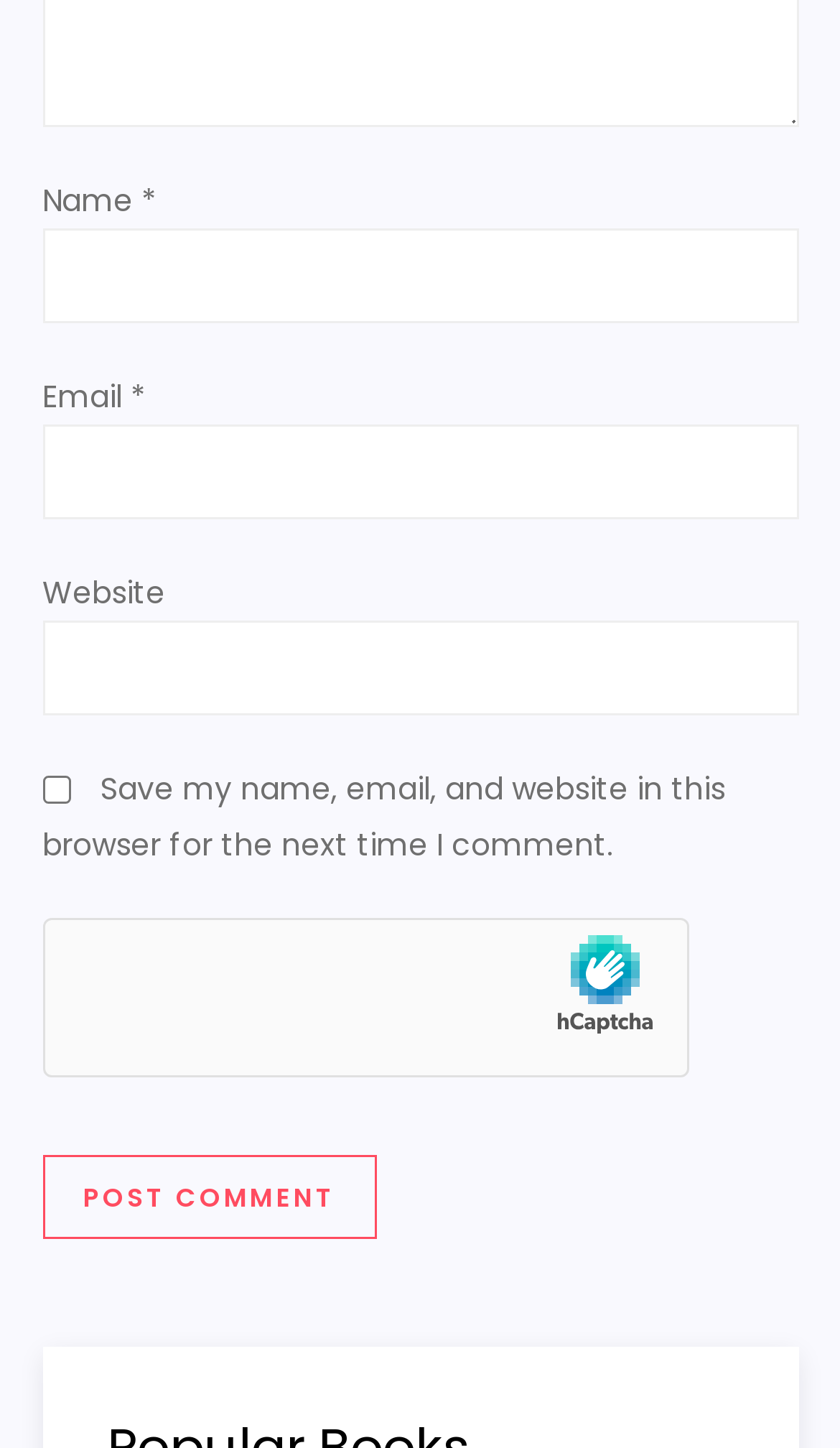Consider the image and give a detailed and elaborate answer to the question: 
Is the website field required?

The website field is not required because it does not have the '*' symbol and the required attribute is set to False, indicating that it is an optional field.